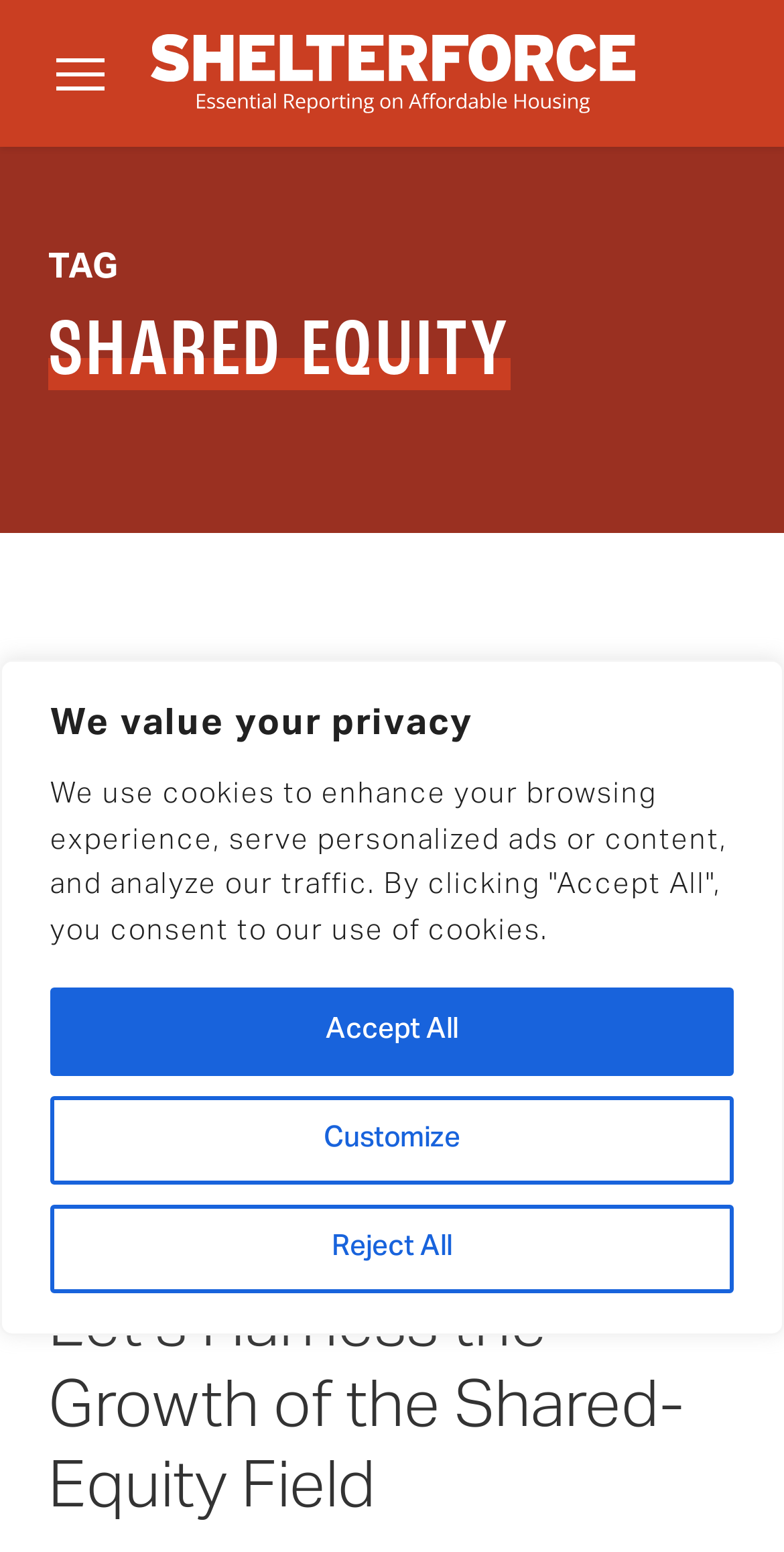What is the main topic of this webpage?
Using the information from the image, give a concise answer in one word or a short phrase.

Shared Equity